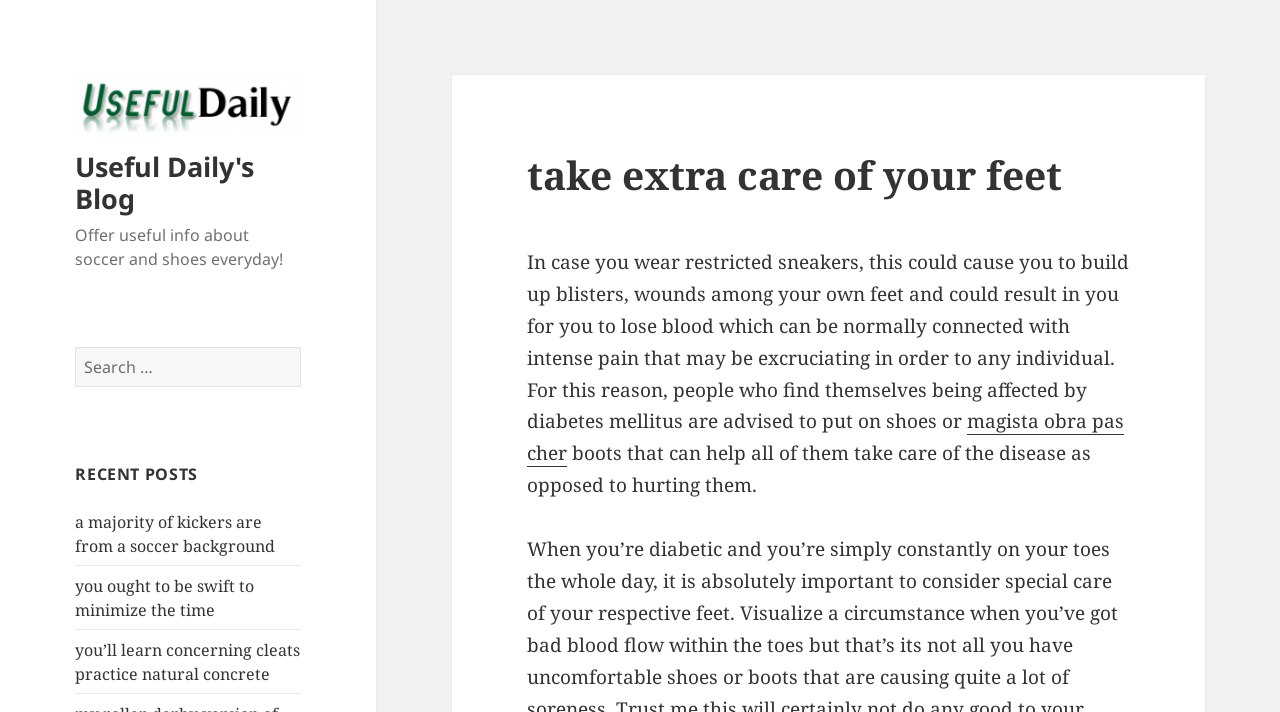Provide a short answer using a single word or phrase for the following question: 
What is the topic of the first recent post?

Soccer background